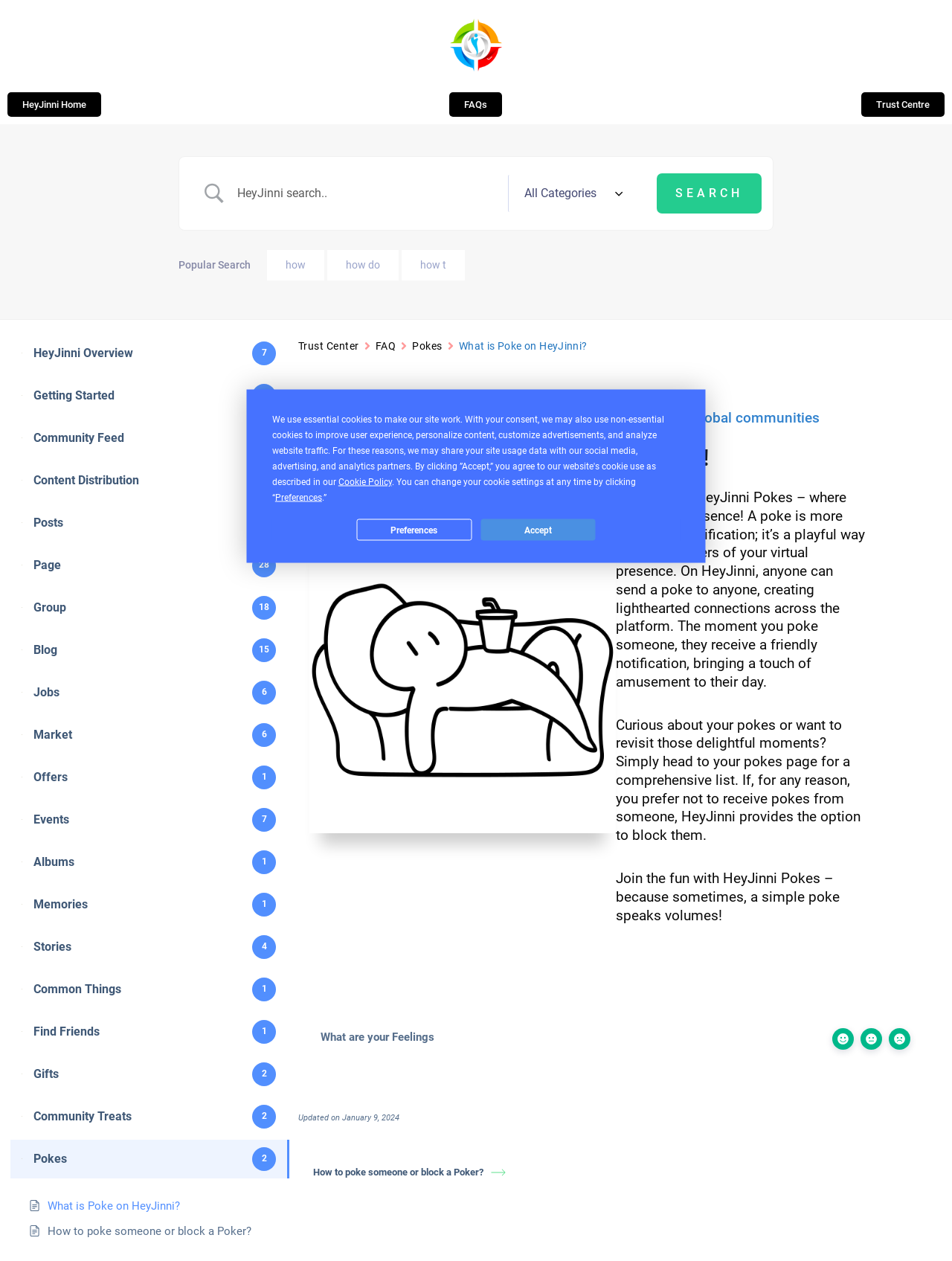Locate the bounding box coordinates of the element's region that should be clicked to carry out the following instruction: "Read about HeyJinni Overview". The coordinates need to be four float numbers between 0 and 1, i.e., [left, top, right, bottom].

[0.035, 0.275, 0.14, 0.285]